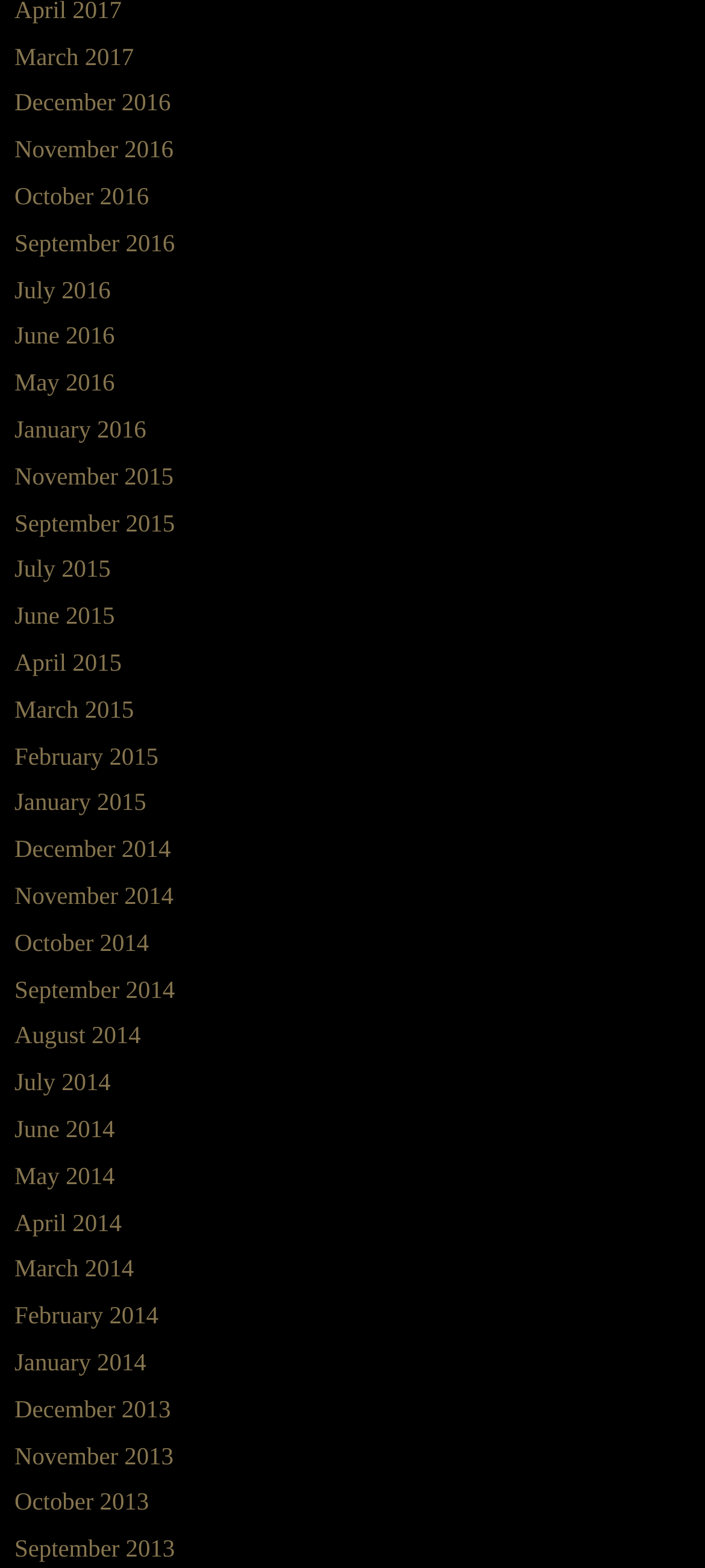Find the bounding box coordinates of the area that needs to be clicked in order to achieve the following instruction: "Access September 2013 archives". The coordinates should be specified as four float numbers between 0 and 1, i.e., [left, top, right, bottom].

[0.021, 0.979, 0.248, 0.996]